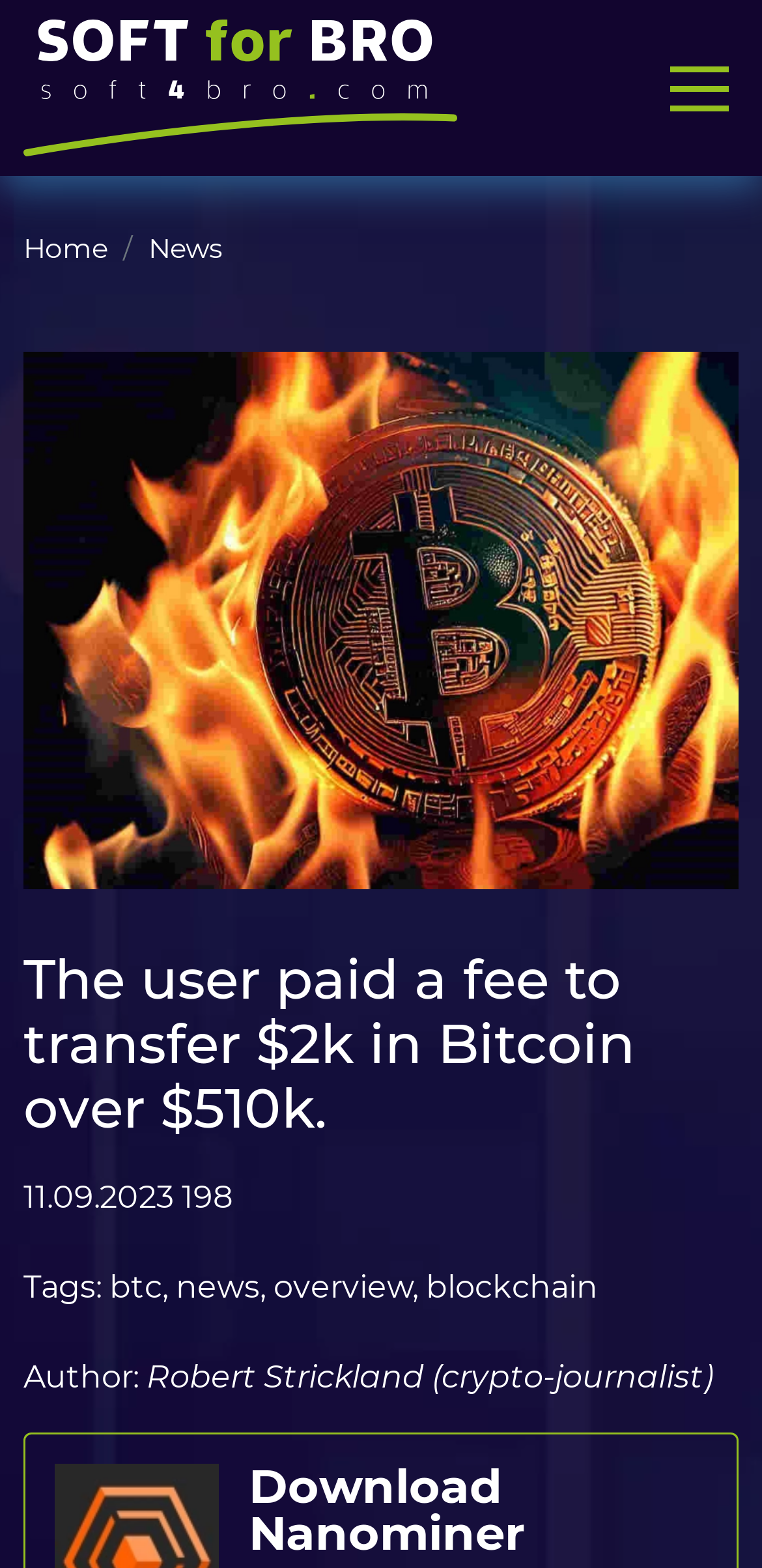What is the main topic of the article?
Offer a detailed and exhaustive answer to the question.

The main topic of the article is a Bitcoin transaction, which is evident from the heading 'The user paid a fee to transfer $2k in Bitcoin over $510k.' and the image description 'The user paid a fee to transfer $2k in Bitcoin over $510k.'.